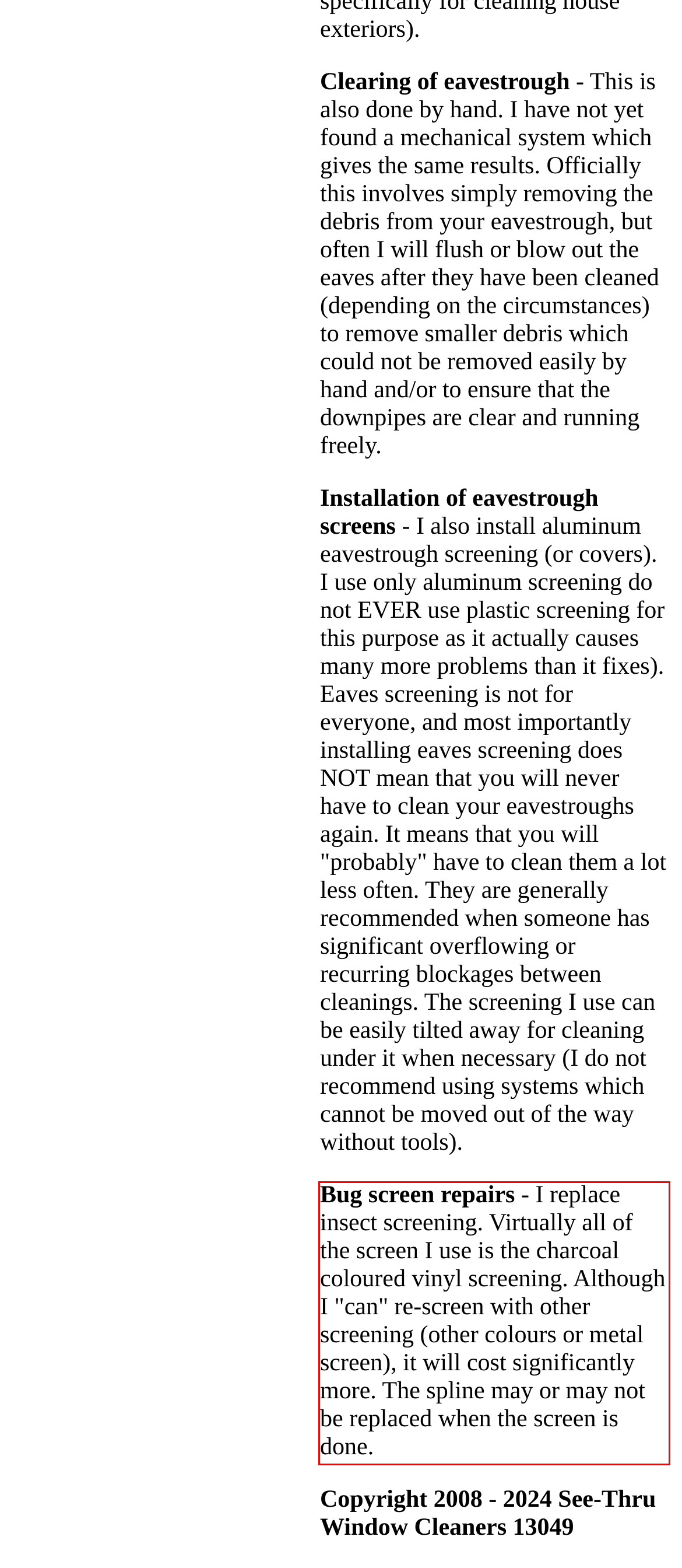Examine the webpage screenshot, find the red bounding box, and extract the text content within this marked area.

Bug screen repairs - I replace insect screening. Virtually all of the screen I use is the charcoal coloured vinyl screening. Although I "can" re-screen with other screening (other colours or metal screen), it will cost significantly more. The spline may or may not be replaced when the screen is done.